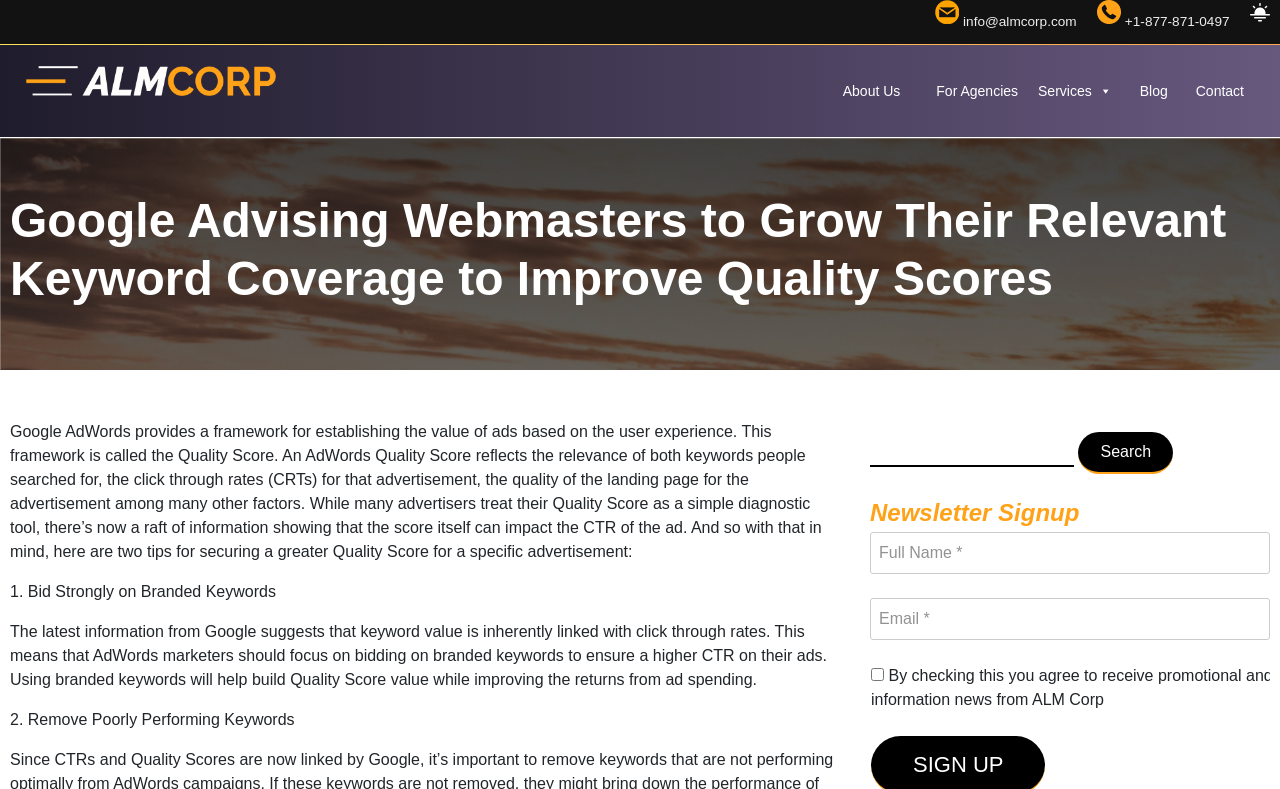Refer to the image and provide an in-depth answer to the question: 
What is the purpose of the search bar on the webpage?

The search bar on the webpage allows users to search for specific keywords, which can be useful for AdWords marketers looking to improve their Quality Score or optimize their ad campaigns.